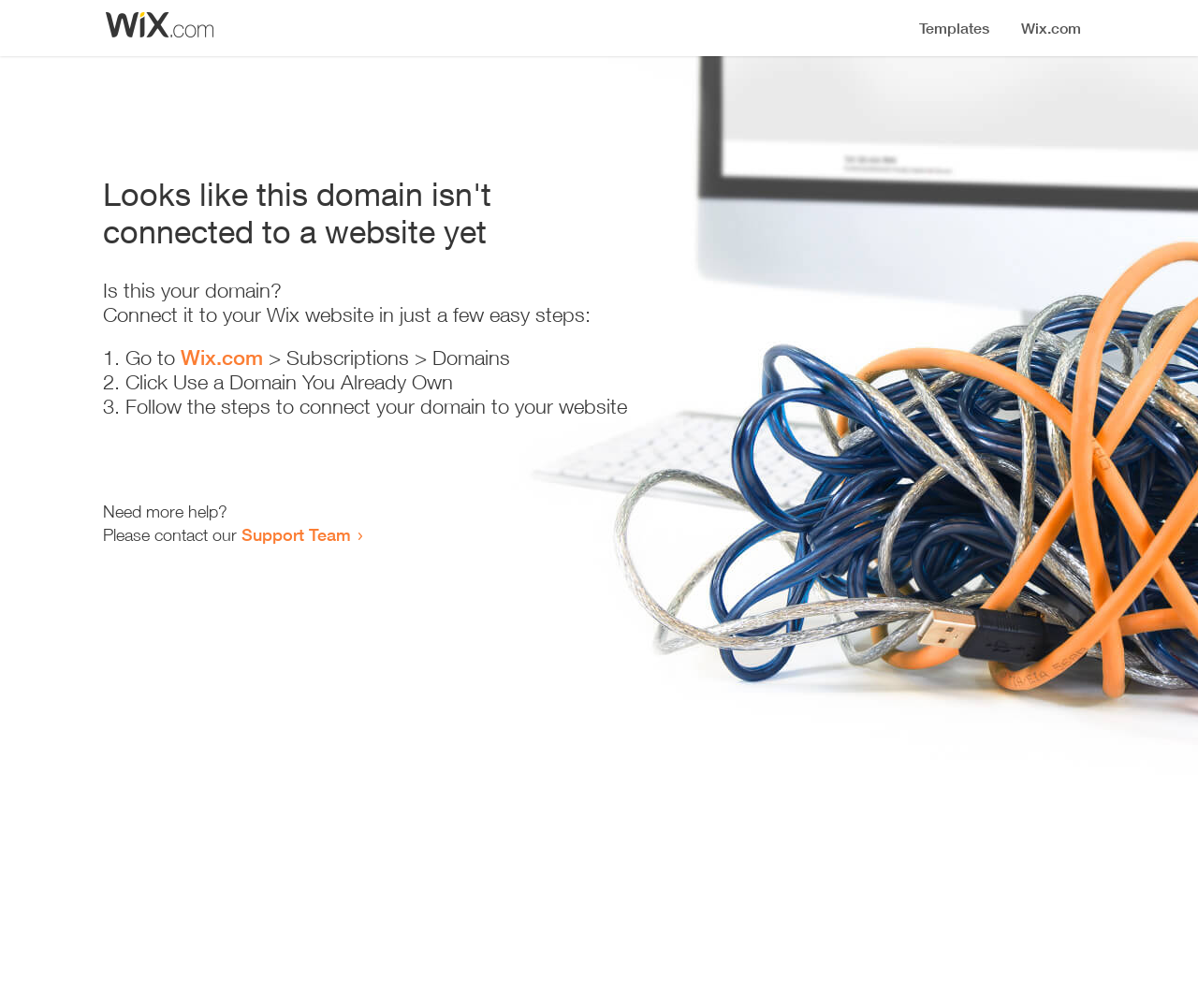Provide the bounding box coordinates for the UI element that is described by this text: "Support Team". The coordinates should be in the form of four float numbers between 0 and 1: [left, top, right, bottom].

[0.202, 0.52, 0.293, 0.54]